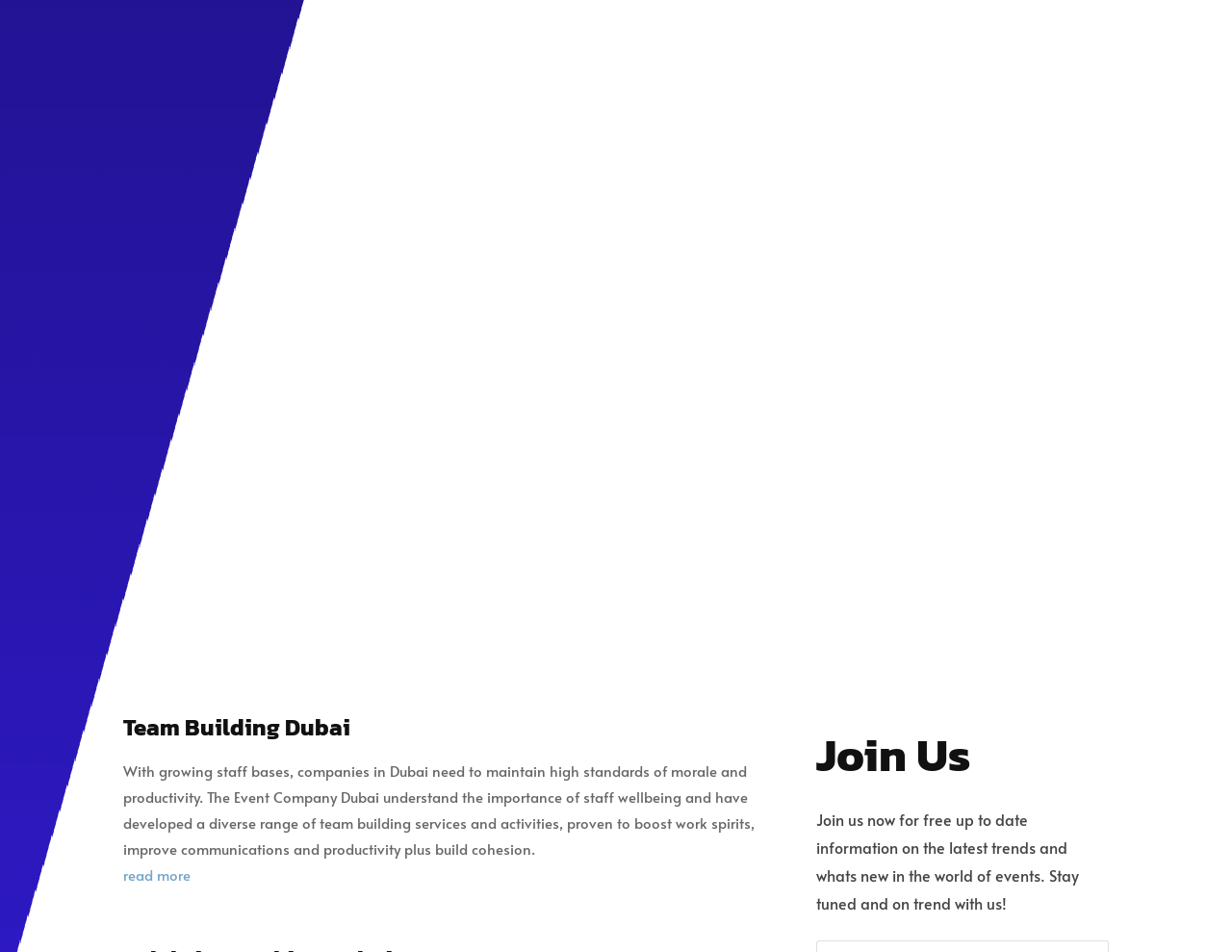Answer this question using a single word or a brief phrase:
What is the main topic of the webpage?

Event planning